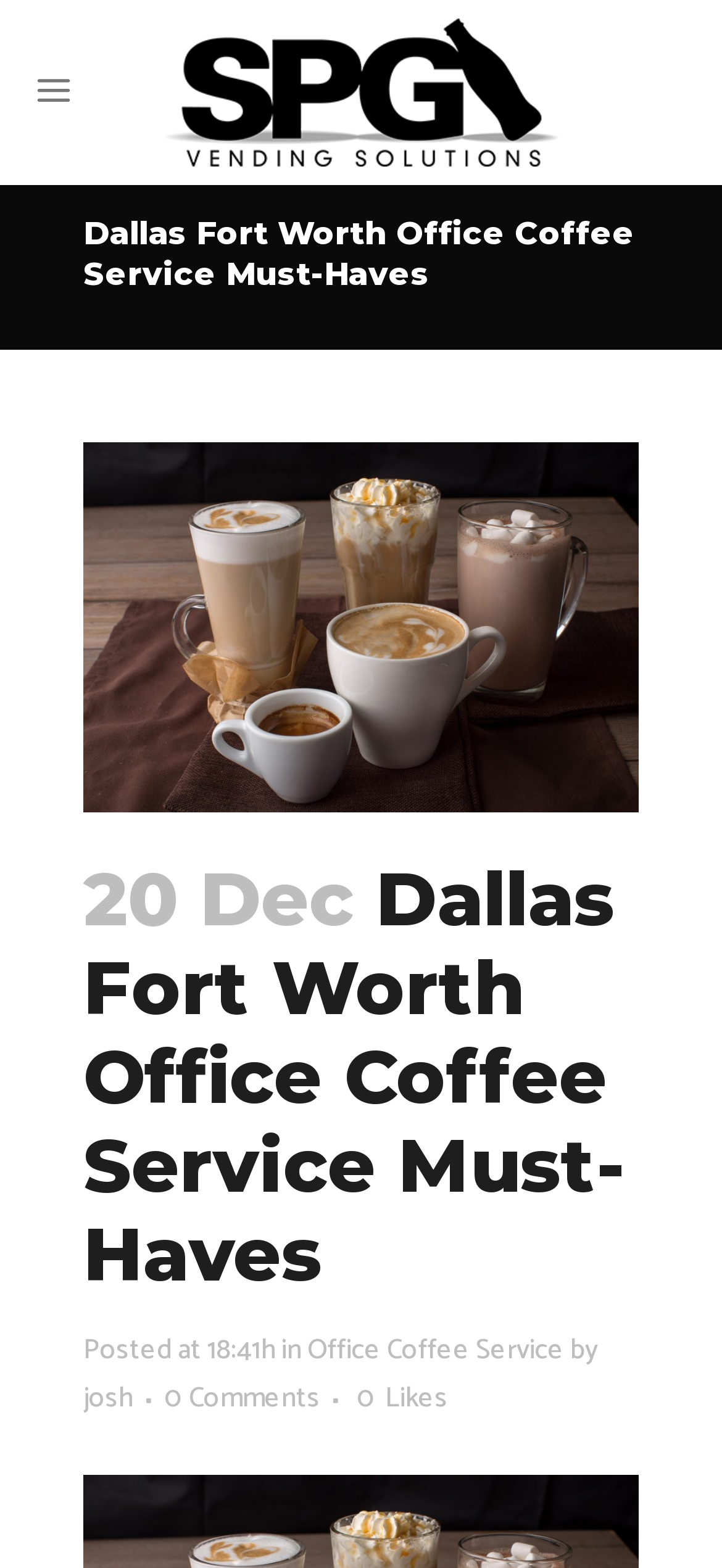Identify and provide the bounding box for the element described by: "alt="Logo"".

[0.225, 0.012, 0.775, 0.106]